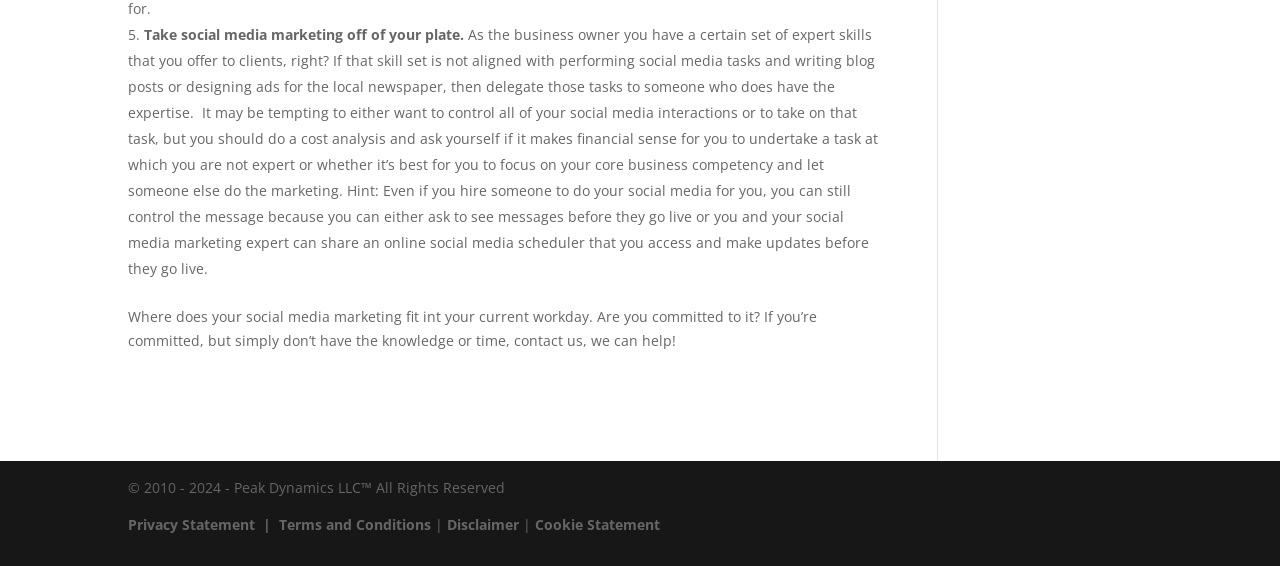What is the purpose of contacting the website owners?
Examine the image and provide an in-depth answer to the question.

The purpose of contacting the website owners is to get help with social media marketing, as indicated by the text 'If you’re committed, but simply don’t have the knowledge or time, contact us, we can help!'.